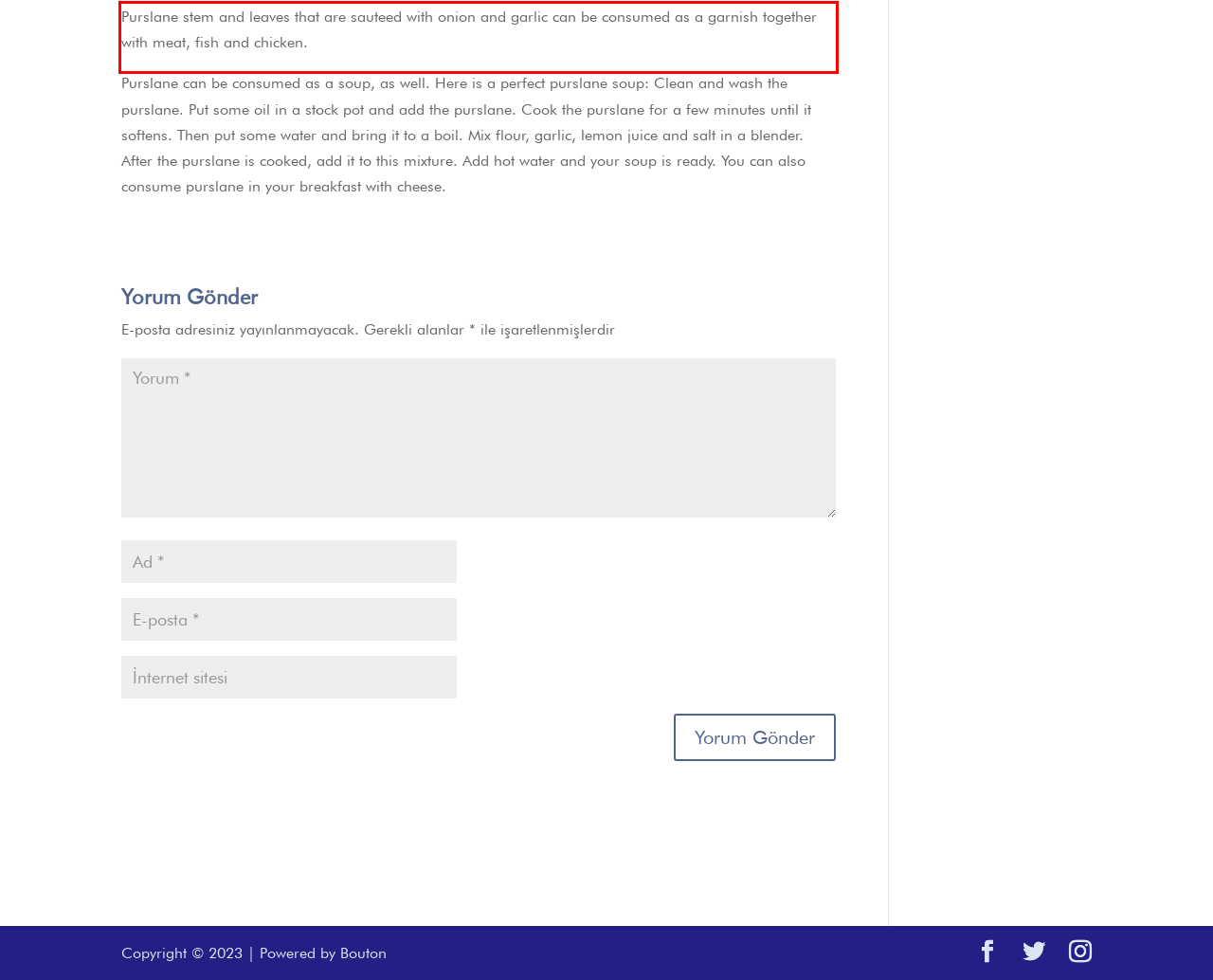You have a screenshot of a webpage where a UI element is enclosed in a red rectangle. Perform OCR to capture the text inside this red rectangle.

Purslane stem and leaves that are sauteed with onion and garlic can be consumed as a garnish together with meat, fish and chicken.